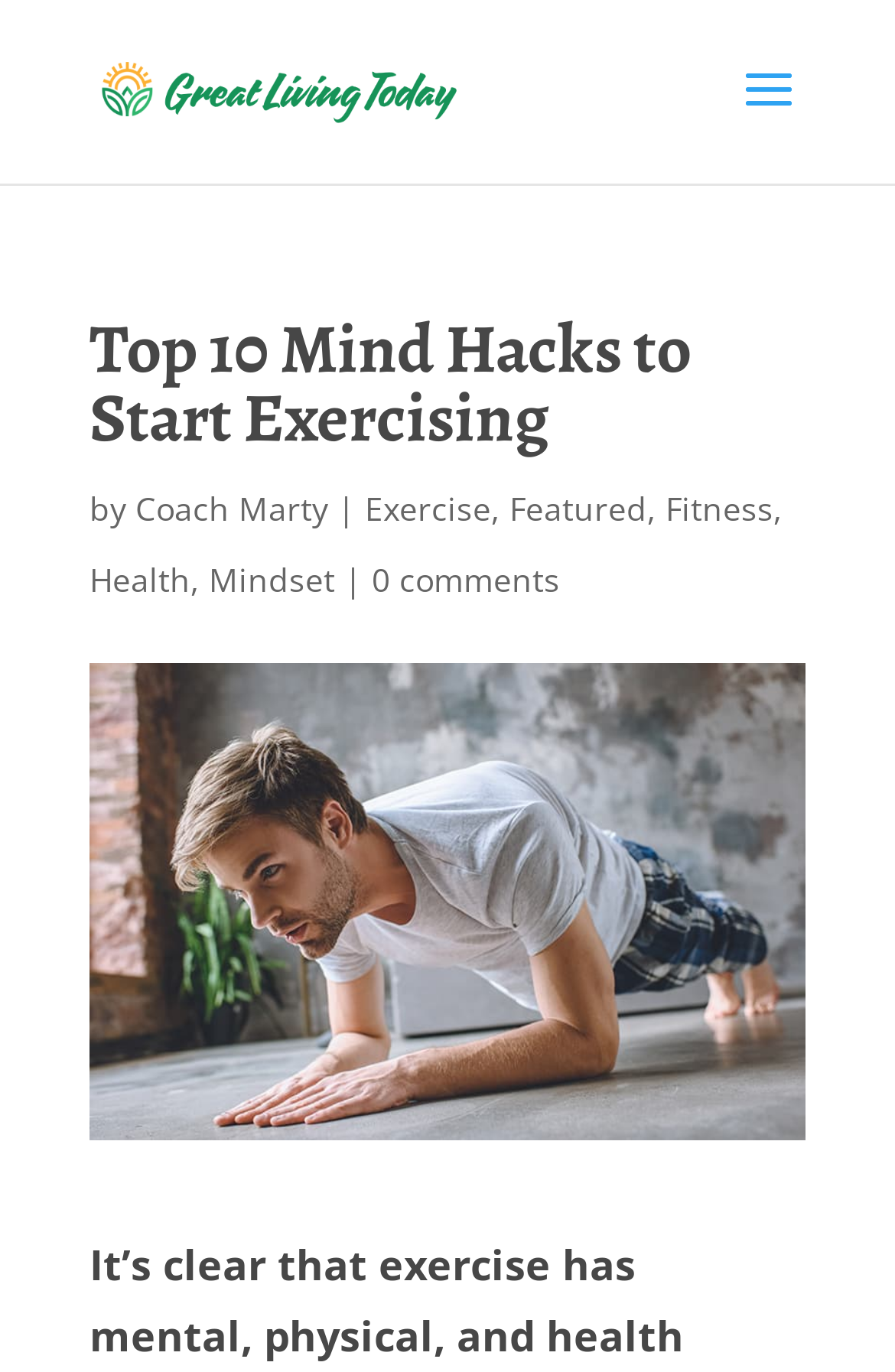Locate and generate the text content of the webpage's heading.

Top 10 Mind Hacks to Start Exercising